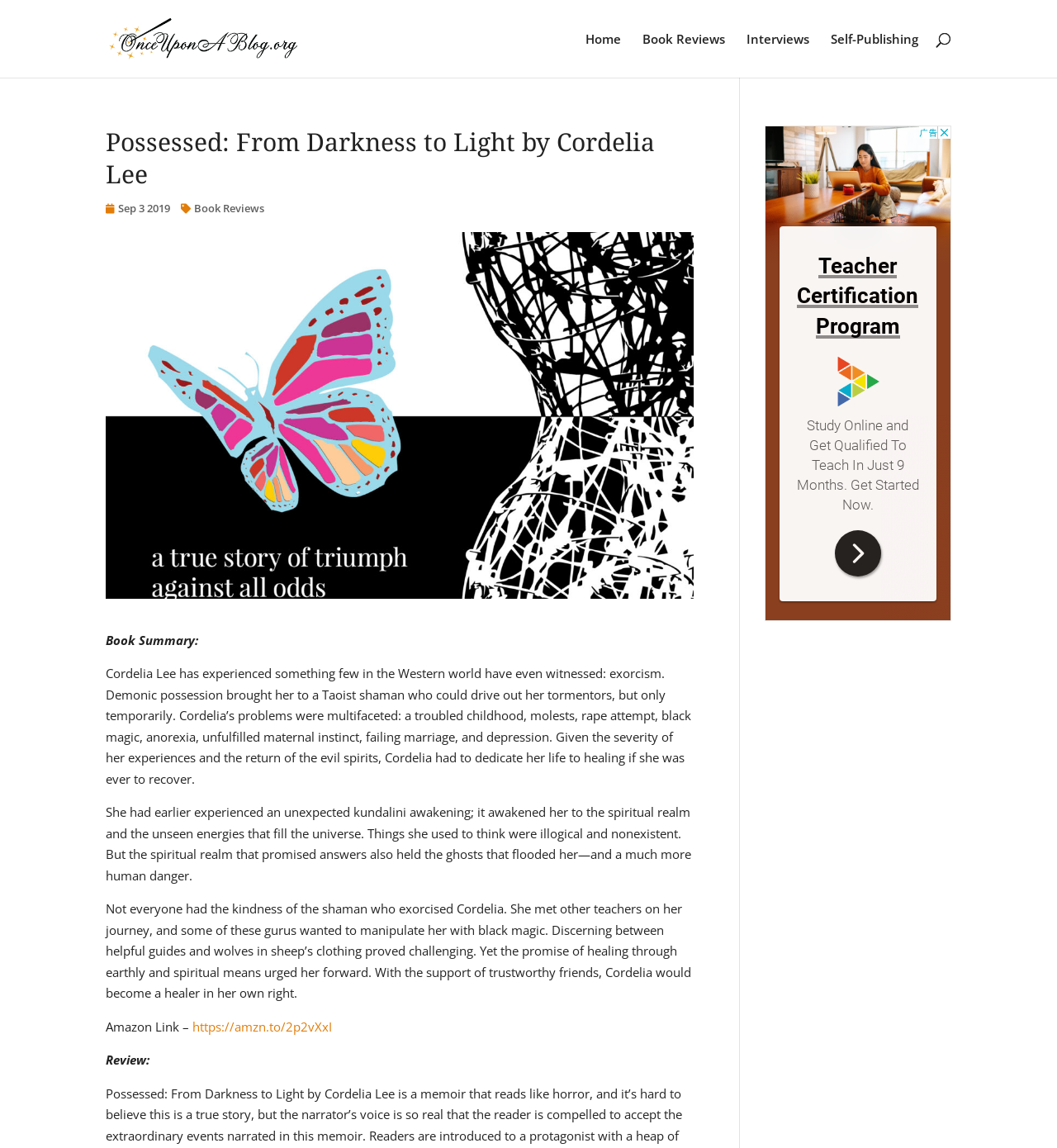Please find the bounding box coordinates of the element that must be clicked to perform the given instruction: "Read the book review". The coordinates should be four float numbers from 0 to 1, i.e., [left, top, right, bottom].

[0.171, 0.175, 0.25, 0.188]